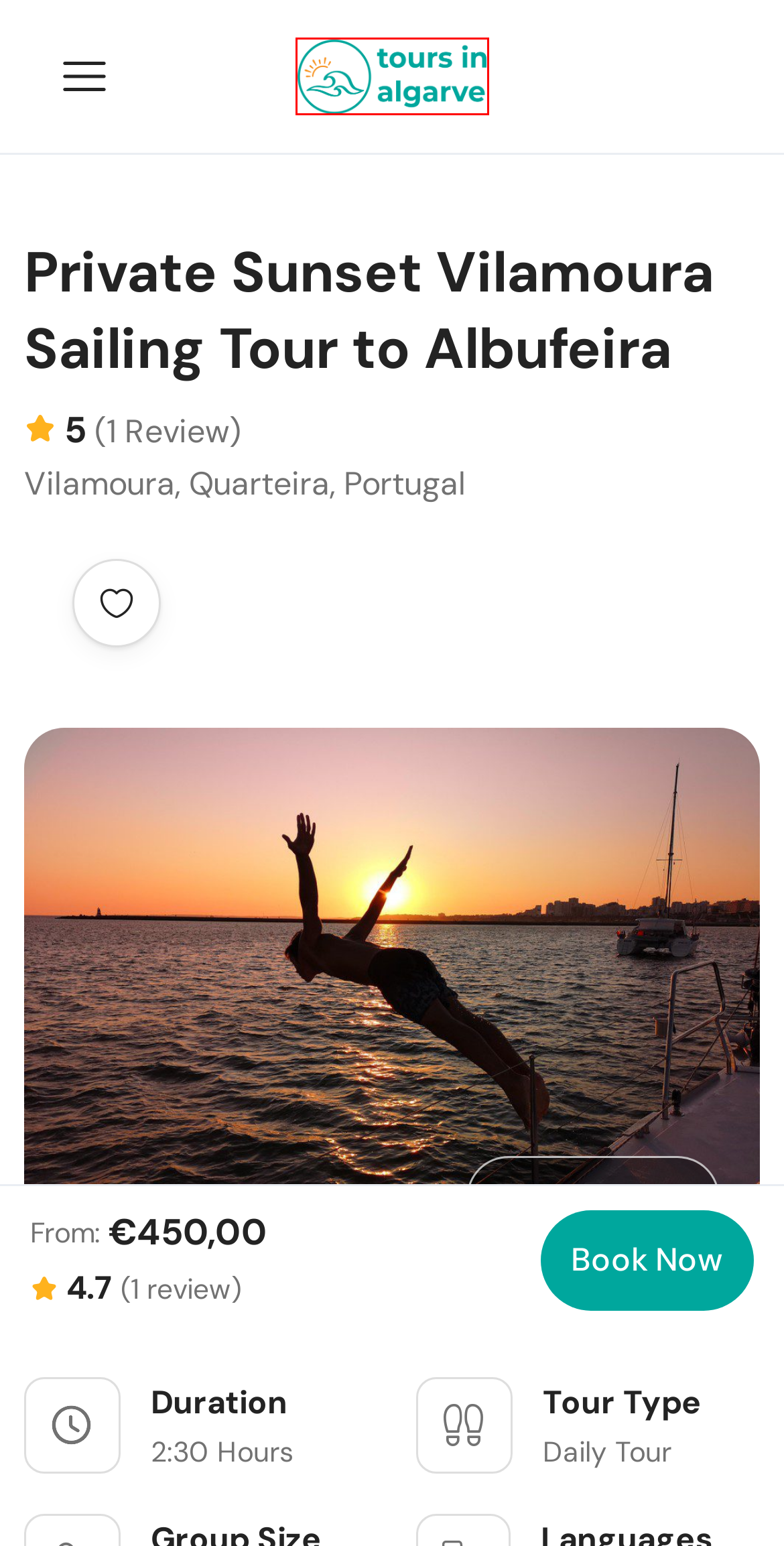Take a look at the provided webpage screenshot featuring a red bounding box around an element. Select the most appropriate webpage description for the page that loads after clicking on the element inside the red bounding box. Here are the candidates:
A. Blog - Tours In Algarve
B. Kayak Ria Formosa from Fuseta - Rentals for 2 or 4 Hours
C. 2023 - Ferry Olhao Boat From Olhao To Armona, Culatra, Farol
D. Excursión Privada En Velero Por Vilamoura Al Atardecer Hasta Albufeira - Tours In Algarve
E. Tours In Algarve - Find The Best Tours In Algarve
F. Ferry Boat And Aquataxi Santa Luzia To Terra Estreira 2024
G. Fuseta Island - Ferry Boat And Aquataxis 2024
H. Faro Ferry To Culatra And Farol Island, Faro Island And Deserta Island - Tours In Algarve

E